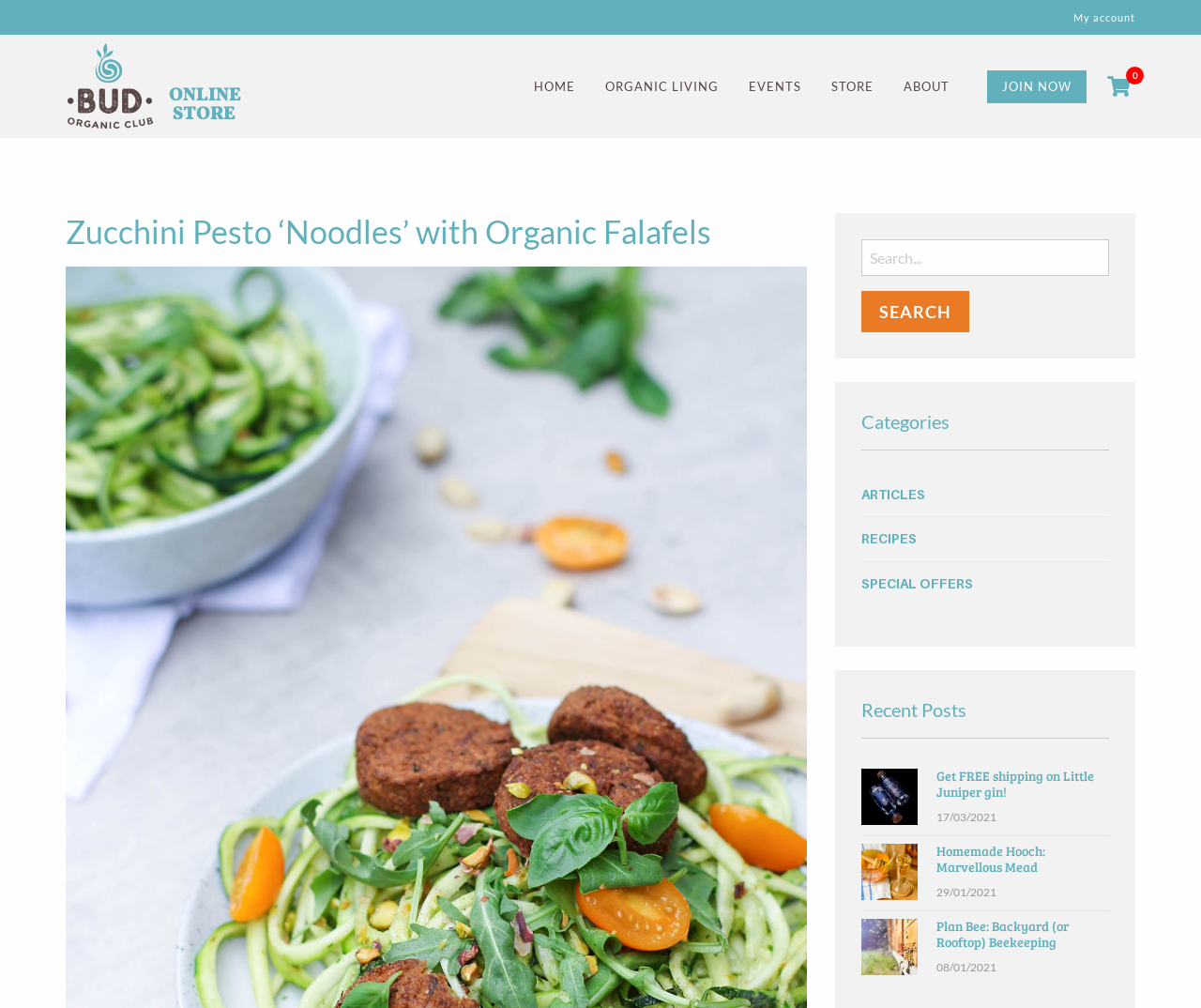Find the bounding box of the UI element described as: "Special Offers". The bounding box coordinates should be given as four float values between 0 and 1, i.e., [left, top, right, bottom].

[0.717, 0.563, 0.912, 0.595]